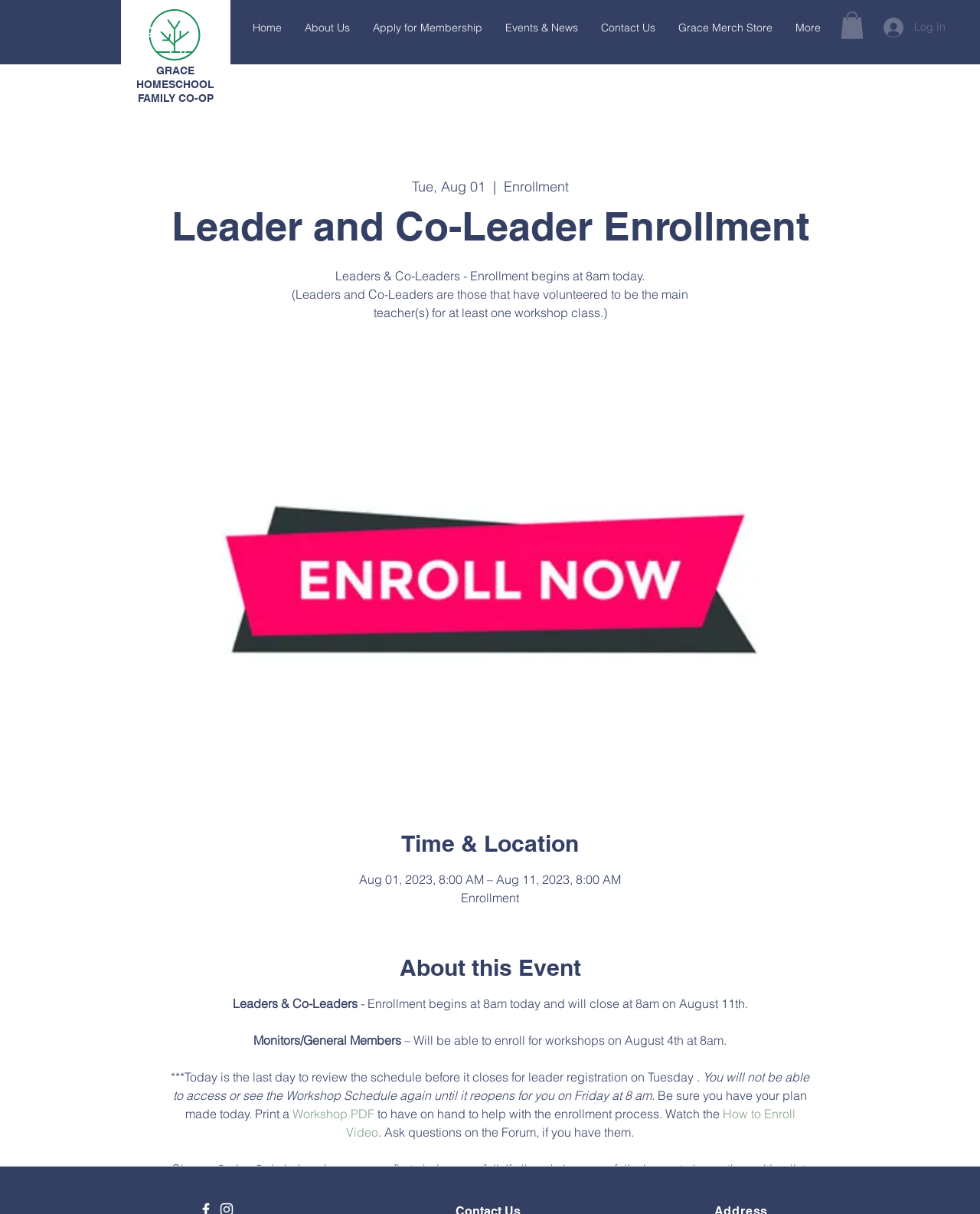Please give the bounding box coordinates of the area that should be clicked to fulfill the following instruction: "Visit the 'Grace Merch Store'". The coordinates should be in the format of four float numbers from 0 to 1, i.e., [left, top, right, bottom].

[0.68, 0.007, 0.8, 0.038]